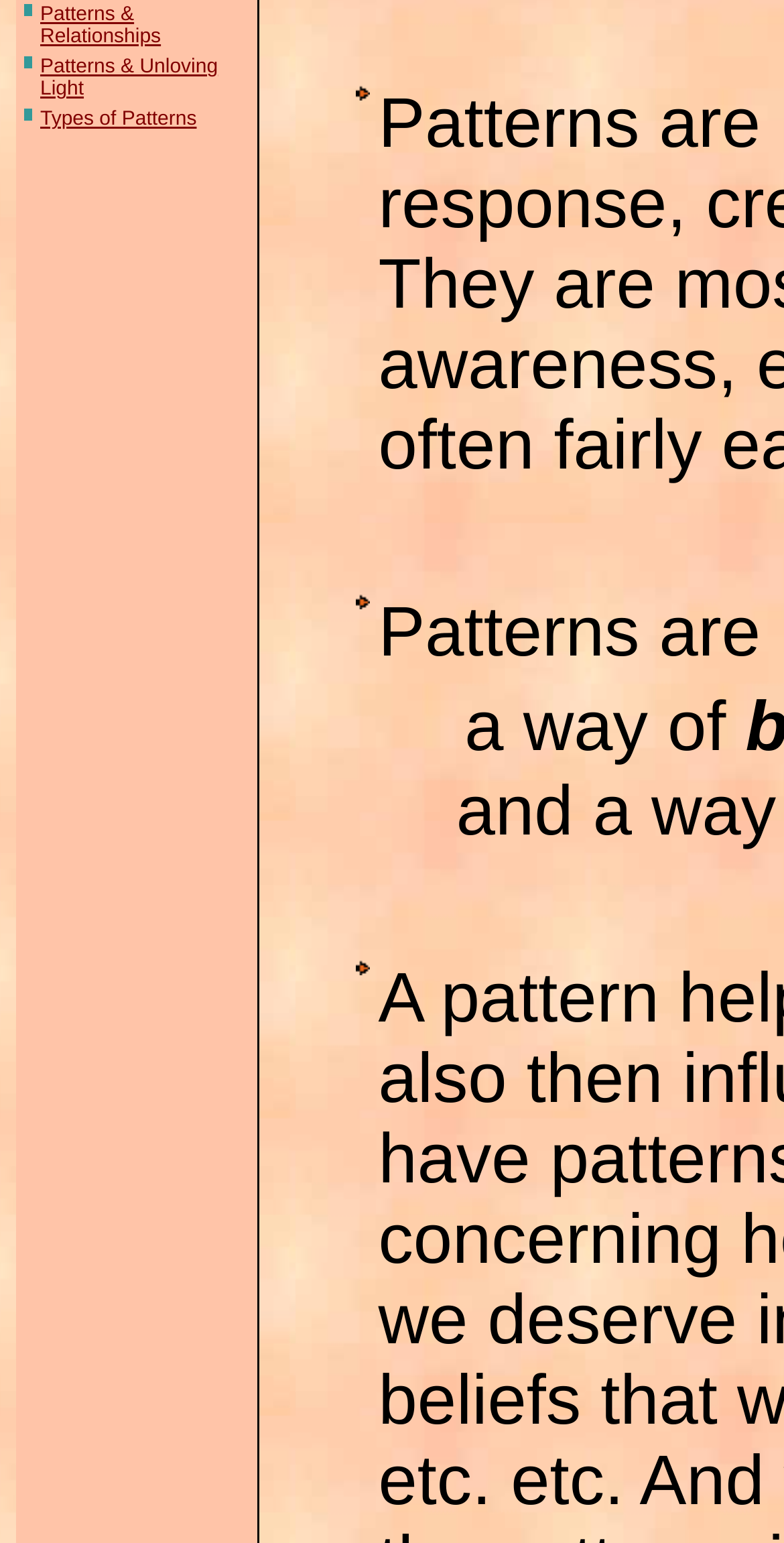Provide the bounding box coordinates of the HTML element described by the text: "Types of Patterns".

[0.051, 0.07, 0.251, 0.085]